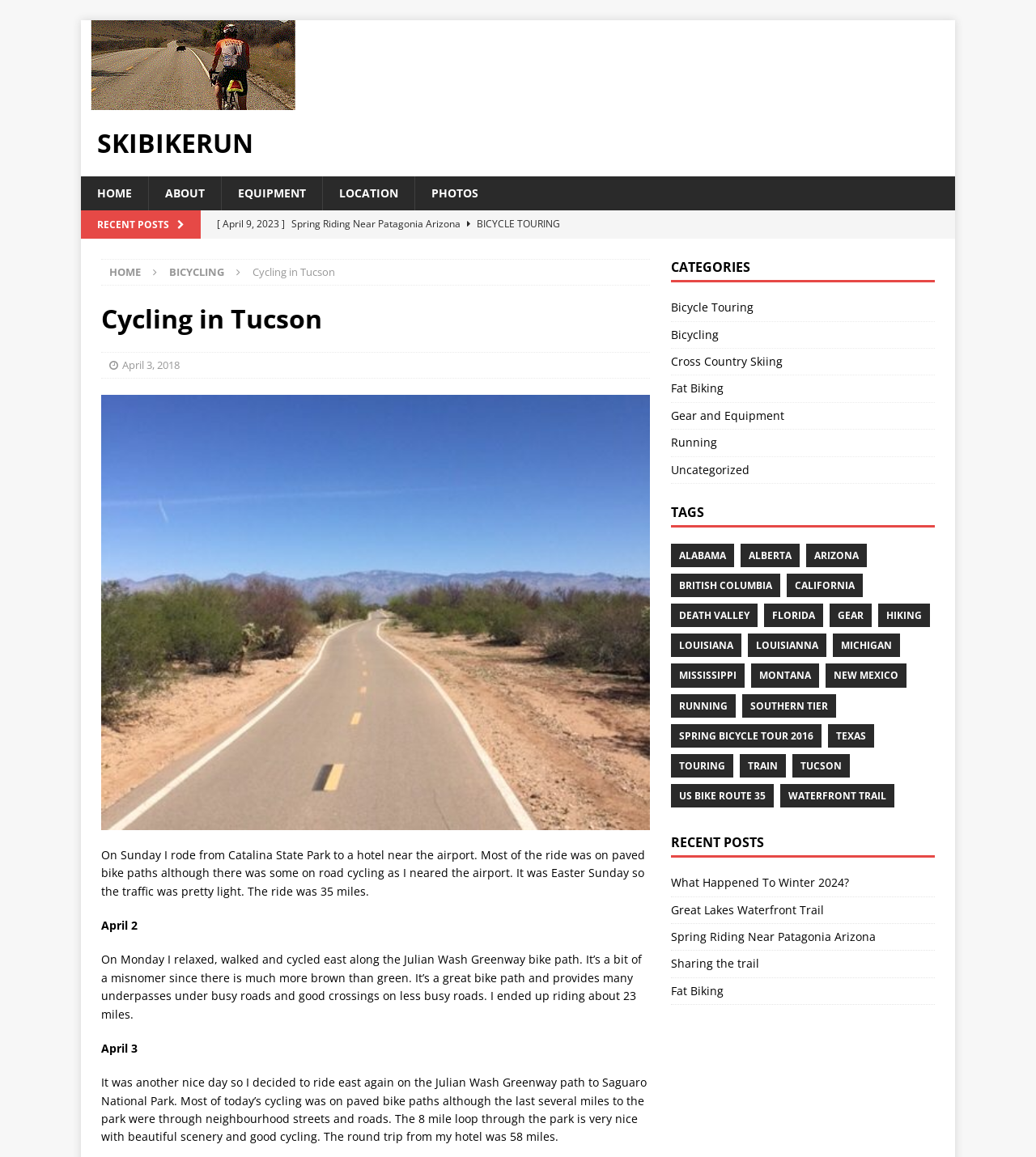Determine the bounding box coordinates for the UI element with the following description: "Great Lakes Waterfront Trail". The coordinates should be four float numbers between 0 and 1, represented as [left, top, right, bottom].

[0.647, 0.779, 0.795, 0.793]